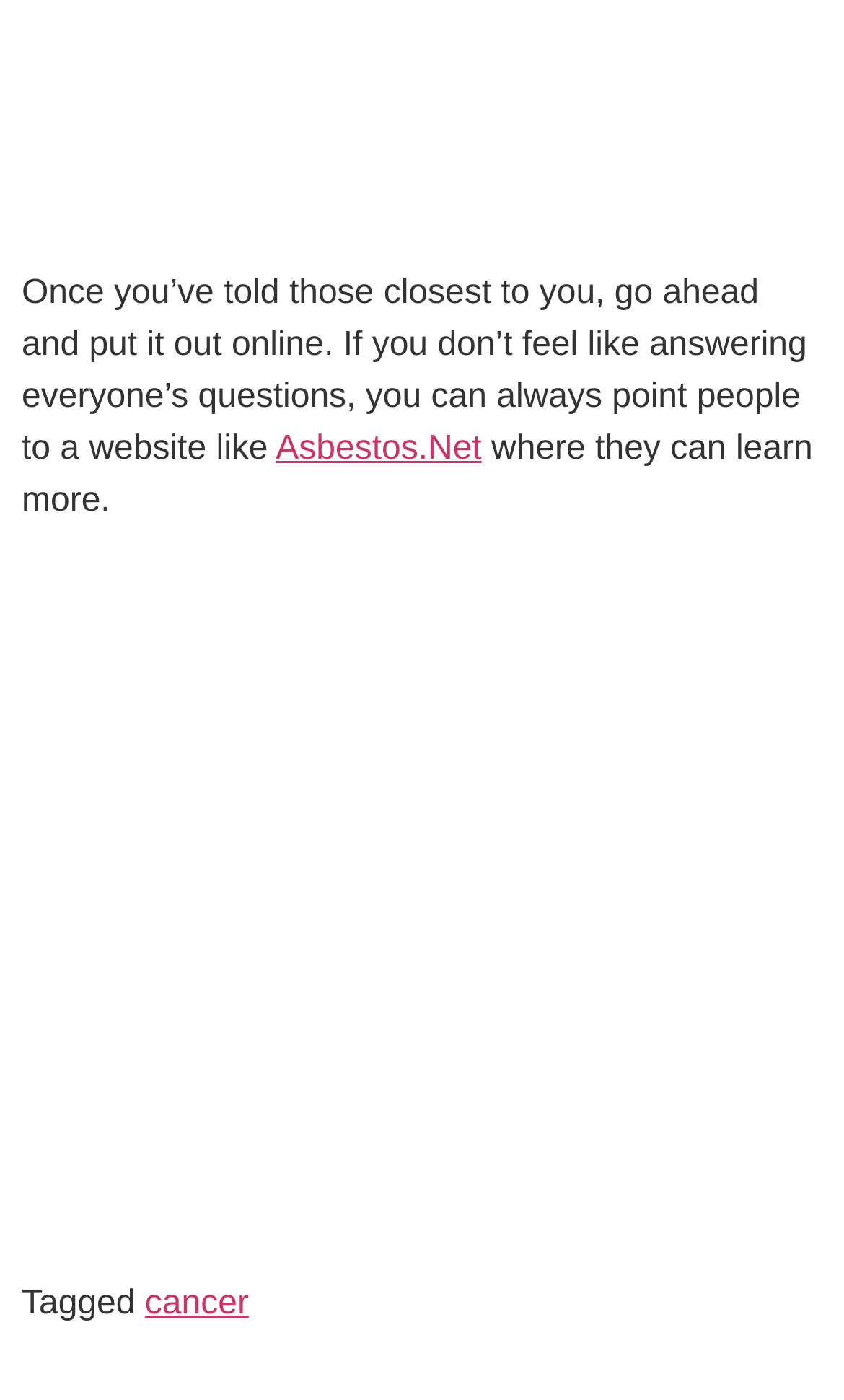Look at the image and write a detailed answer to the question: 
What type of content is on the webpage?

The webpage contains static text and links, indicating that the webpage primarily features text-based content, with no apparent images or multimedia elements.